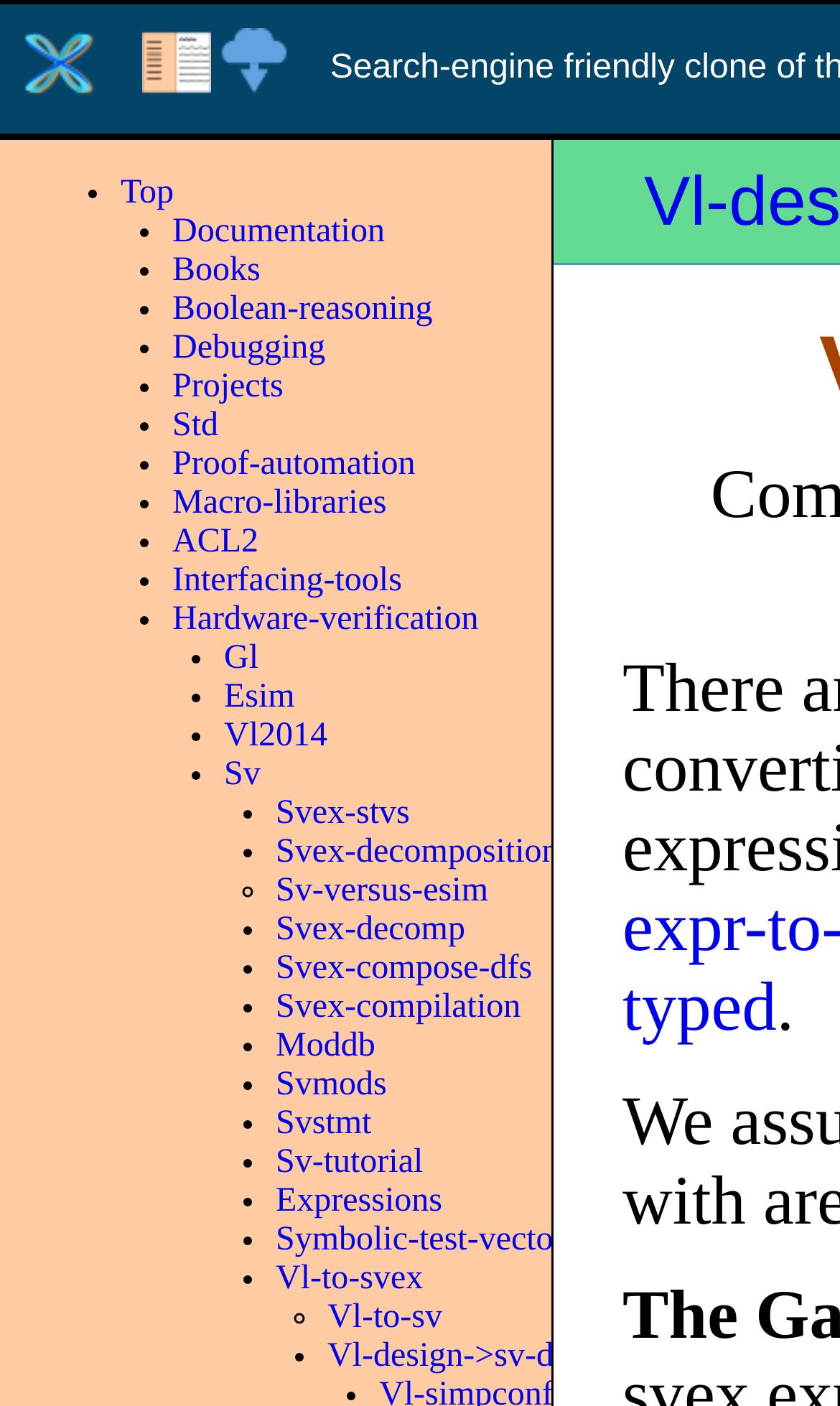Find the bounding box coordinates of the area that needs to be clicked in order to achieve the following instruction: "Click on the 'Svex-stvs' link". The coordinates should be specified as four float numbers between 0 and 1, i.e., [left, top, right, bottom].

[0.328, 0.565, 0.488, 0.591]